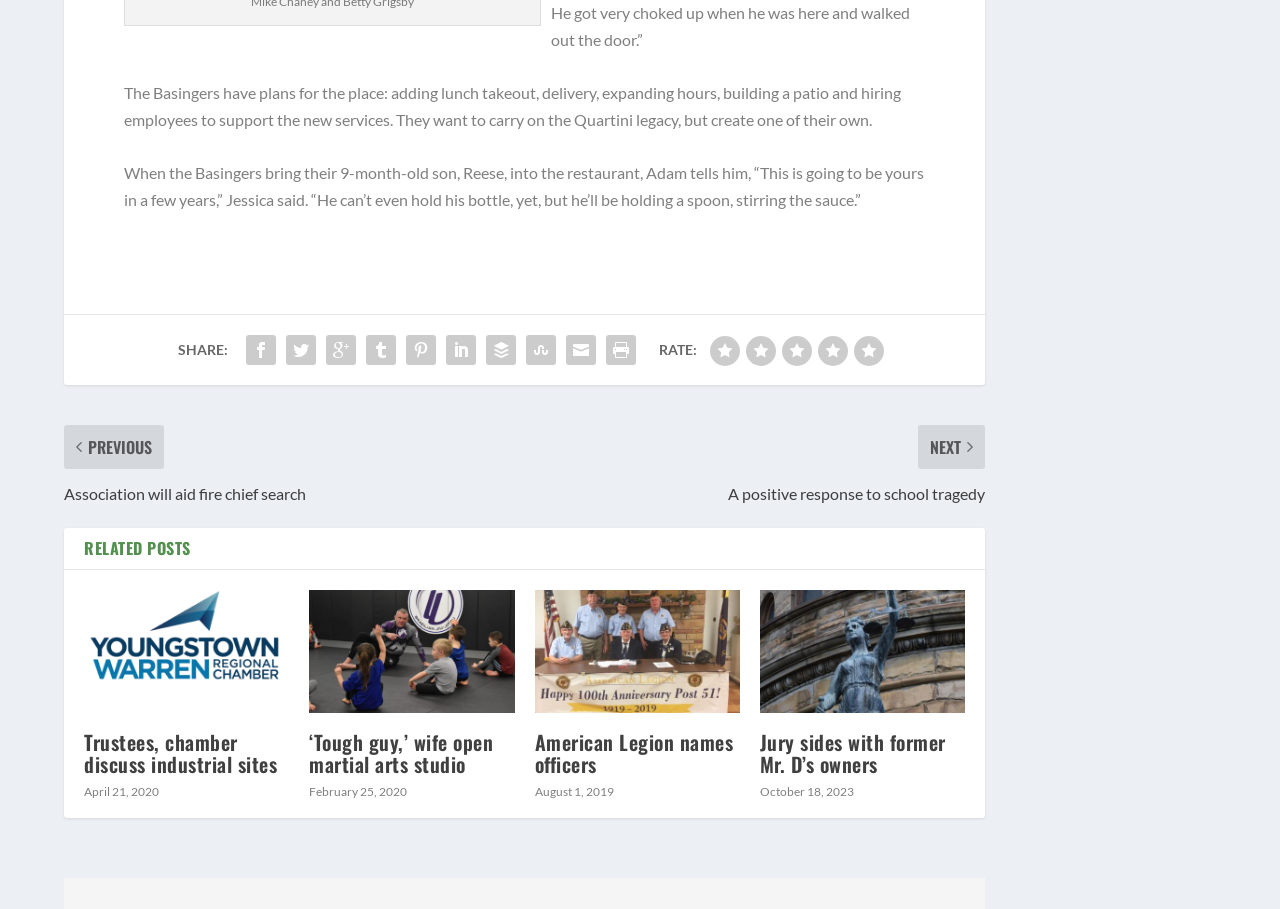Indicate the bounding box coordinates of the element that needs to be clicked to satisfy the following instruction: "Read related post 'Trustees, chamber discuss industrial sites'". The coordinates should be four float numbers between 0 and 1, i.e., [left, top, right, bottom].

[0.066, 0.649, 0.226, 0.785]